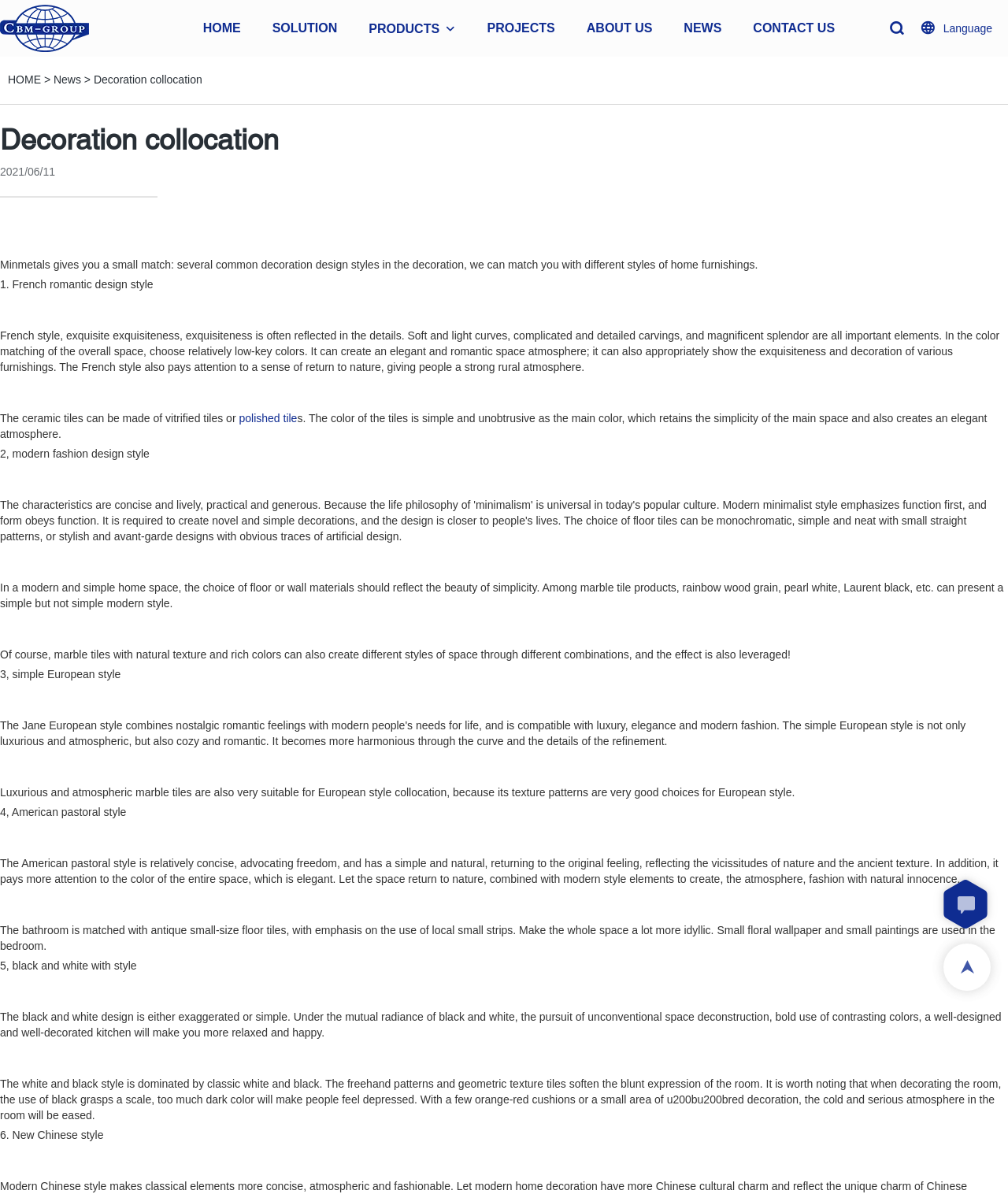What is the name of the company?
Based on the image, give a concise answer in the form of a single word or short phrase.

CBM